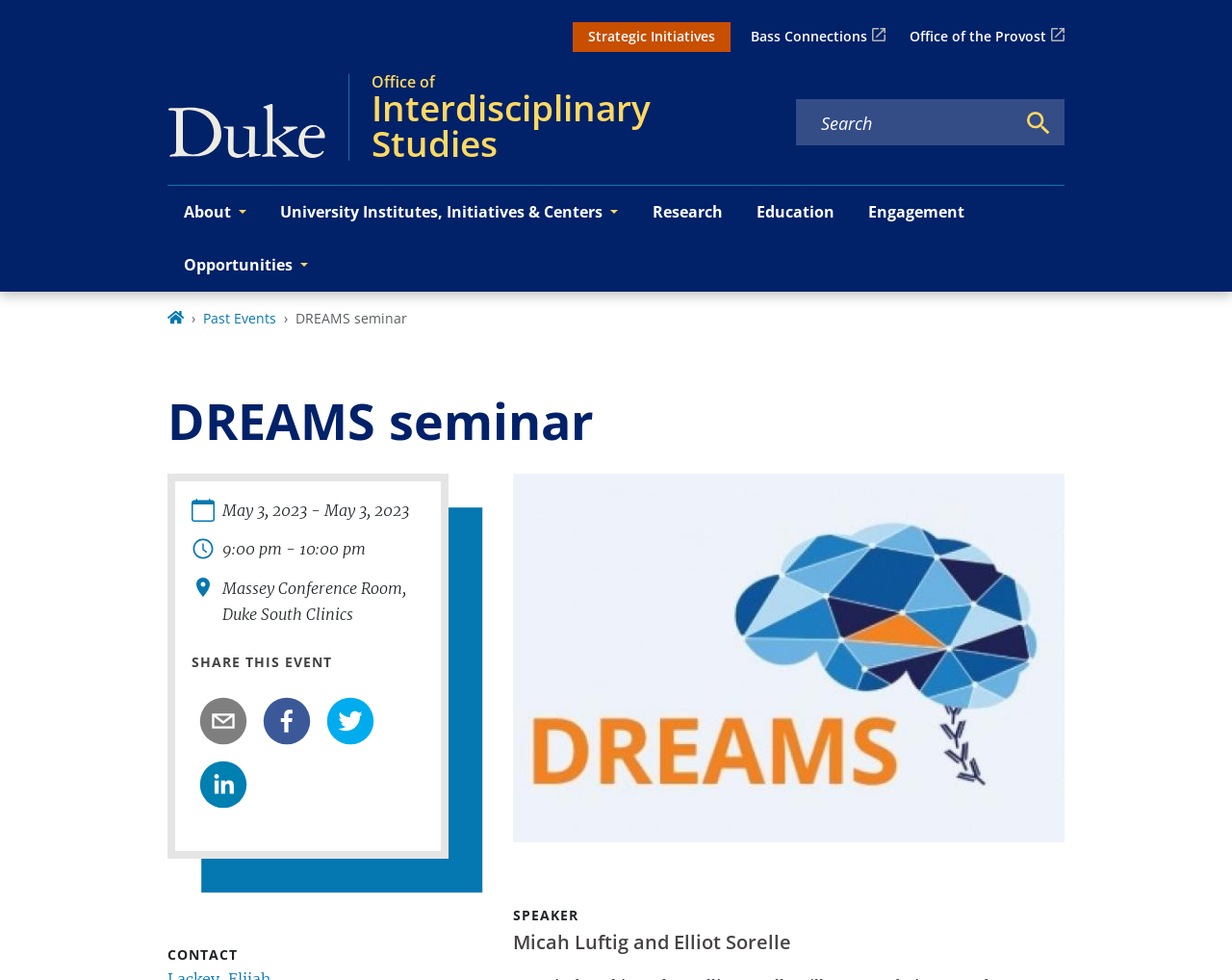Please answer the following question using a single word or phrase: 
Who are the speakers of the DREAMS seminar?

Micah Luftig and Elliot Sorelle